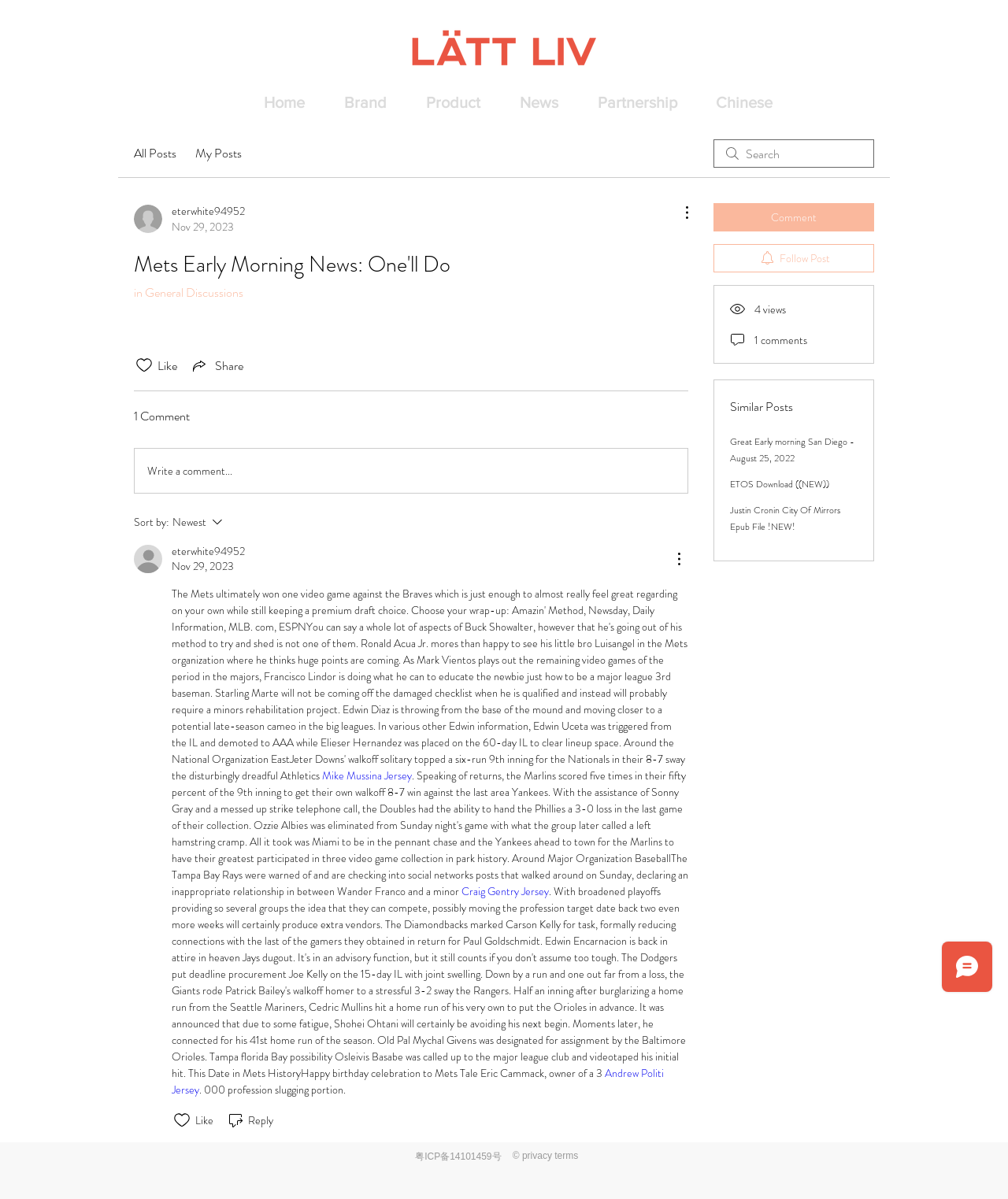How many comments are there on the main article?
Using the image as a reference, answer the question with a short word or phrase.

1